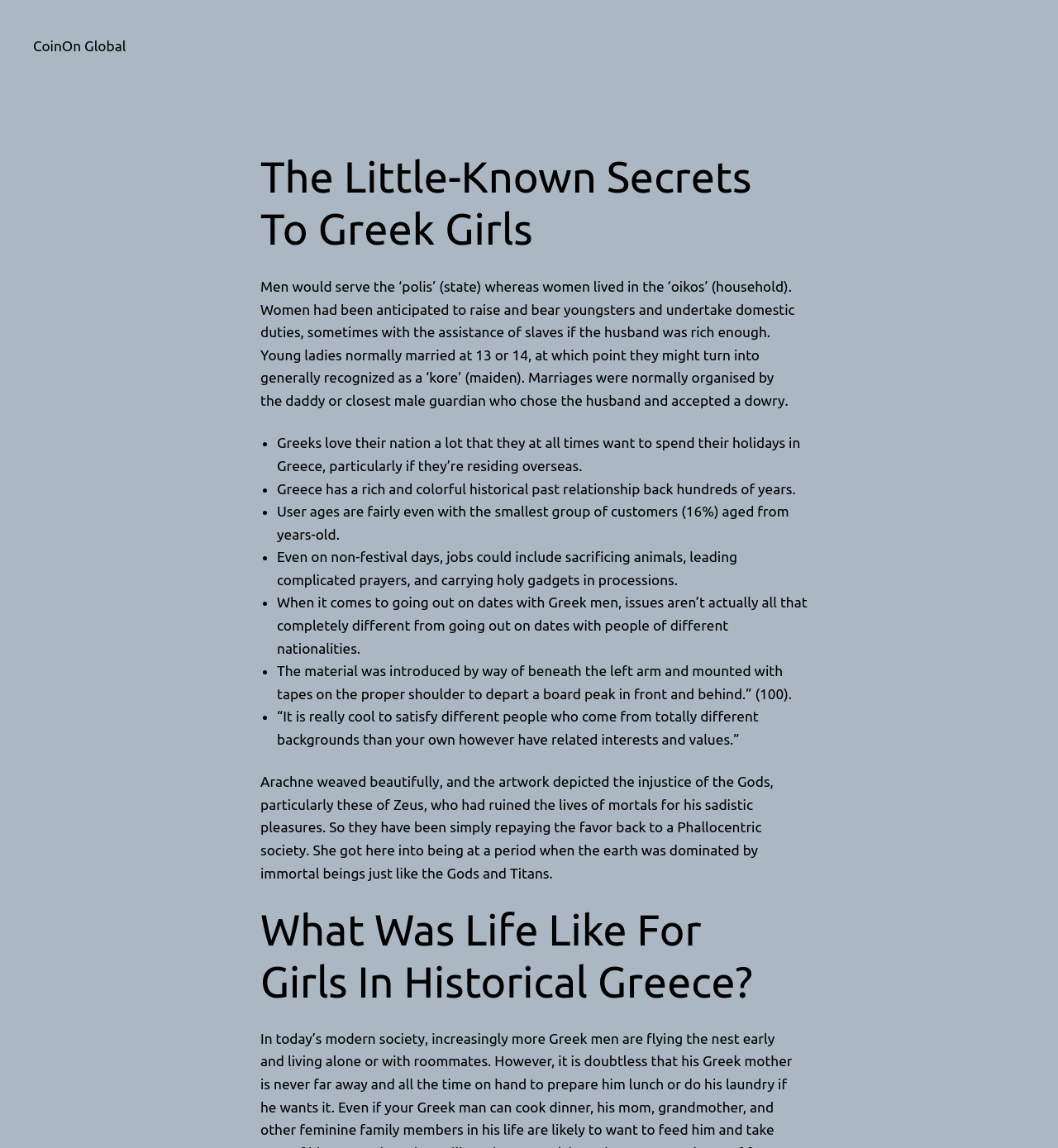Please give a one-word or short phrase response to the following question: 
What was the role of women in ancient Greece?

Domestic duties